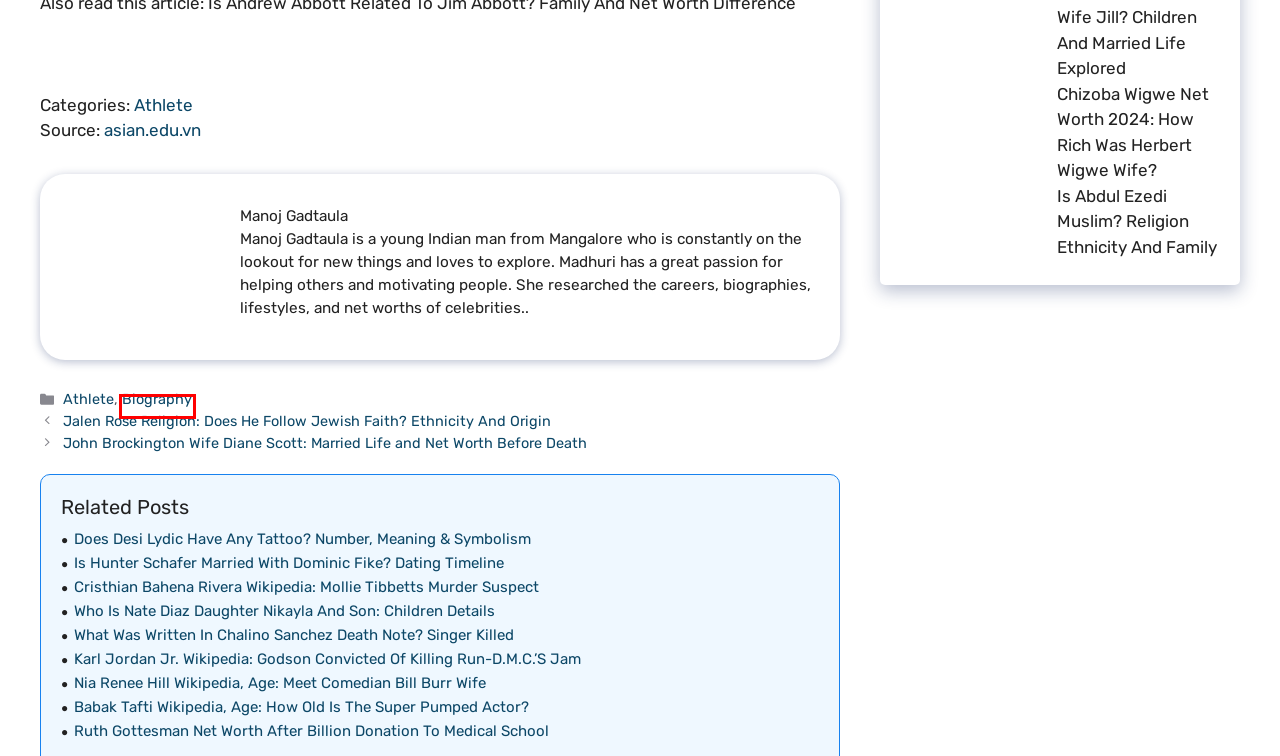You have a screenshot of a webpage with a red bounding box around an element. Choose the best matching webpage description that would appear after clicking the highlighted element. Here are the candidates:
A. John Brockington Wife Diane Scott: Married Life and Net Worth Before Death - ASIAN EDU
B. What Was Written In Chalino Sanchez Death Note? Singer Killed - ASIAN EDU
C. Biography - ASIAN EDU
D. Nia Renee Hill Wikipedia, Age: Meet Comedian Bill Burr Wife - ASIAN EDU
E. Chizoba Wigwe Net Worth 2024: How Rich Was Herbert Wigwe Wife? - ASIAN EDU
F. Babak Tafti Wikipedia, Age: How Old Is The Super Pumped Actor? - ASIAN EDU
G. Does Desi Lydic Have Any Tattoo? Number, Meaning & Symbolism - ASIAN EDU
H. Who is Nate Diaz Daughter Nikayla And Son: Children Details - ASIAN EDU

C